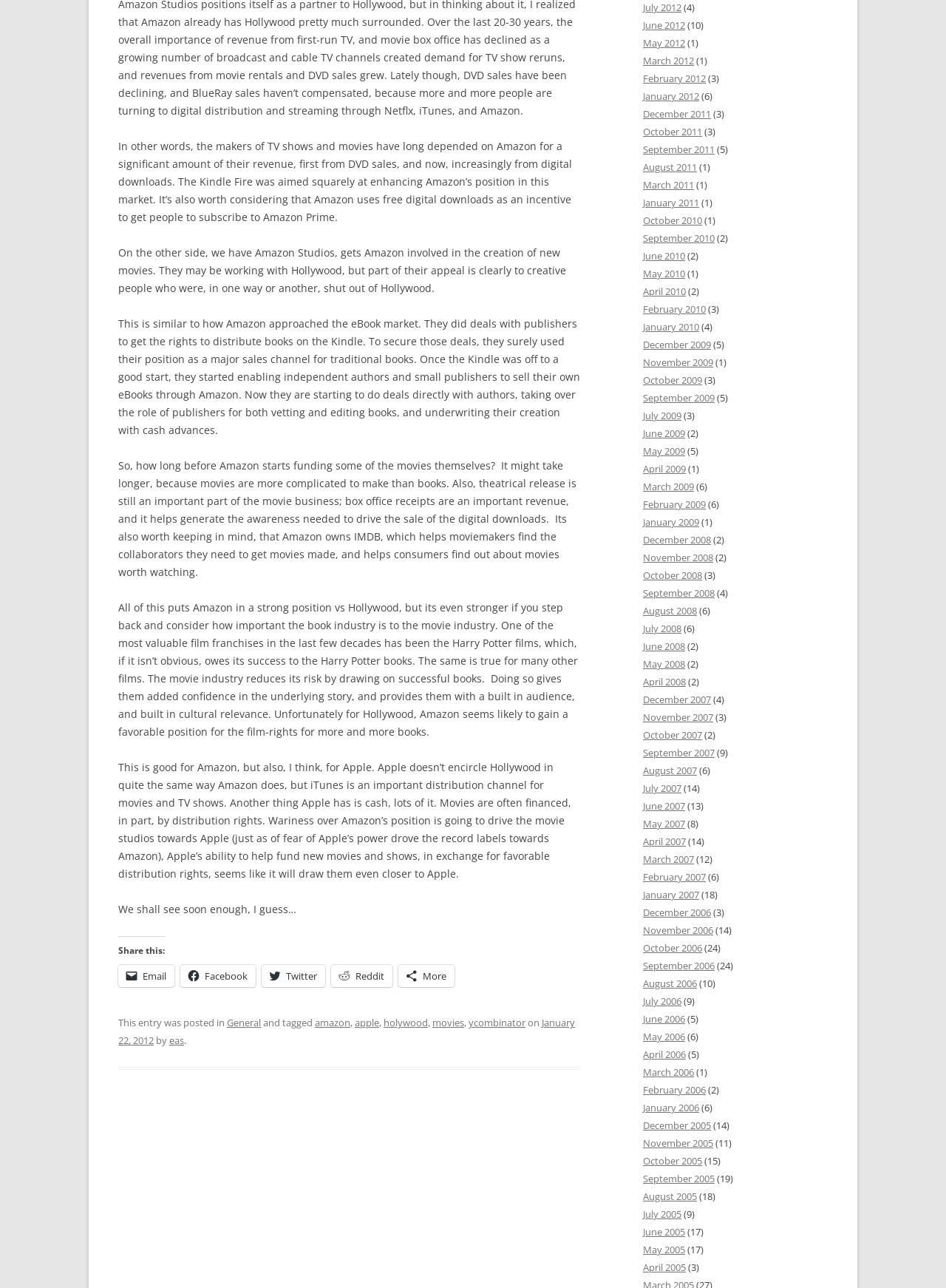Please identify the coordinates of the bounding box that should be clicked to fulfill this instruction: "Read more about Amazon".

[0.333, 0.789, 0.37, 0.799]